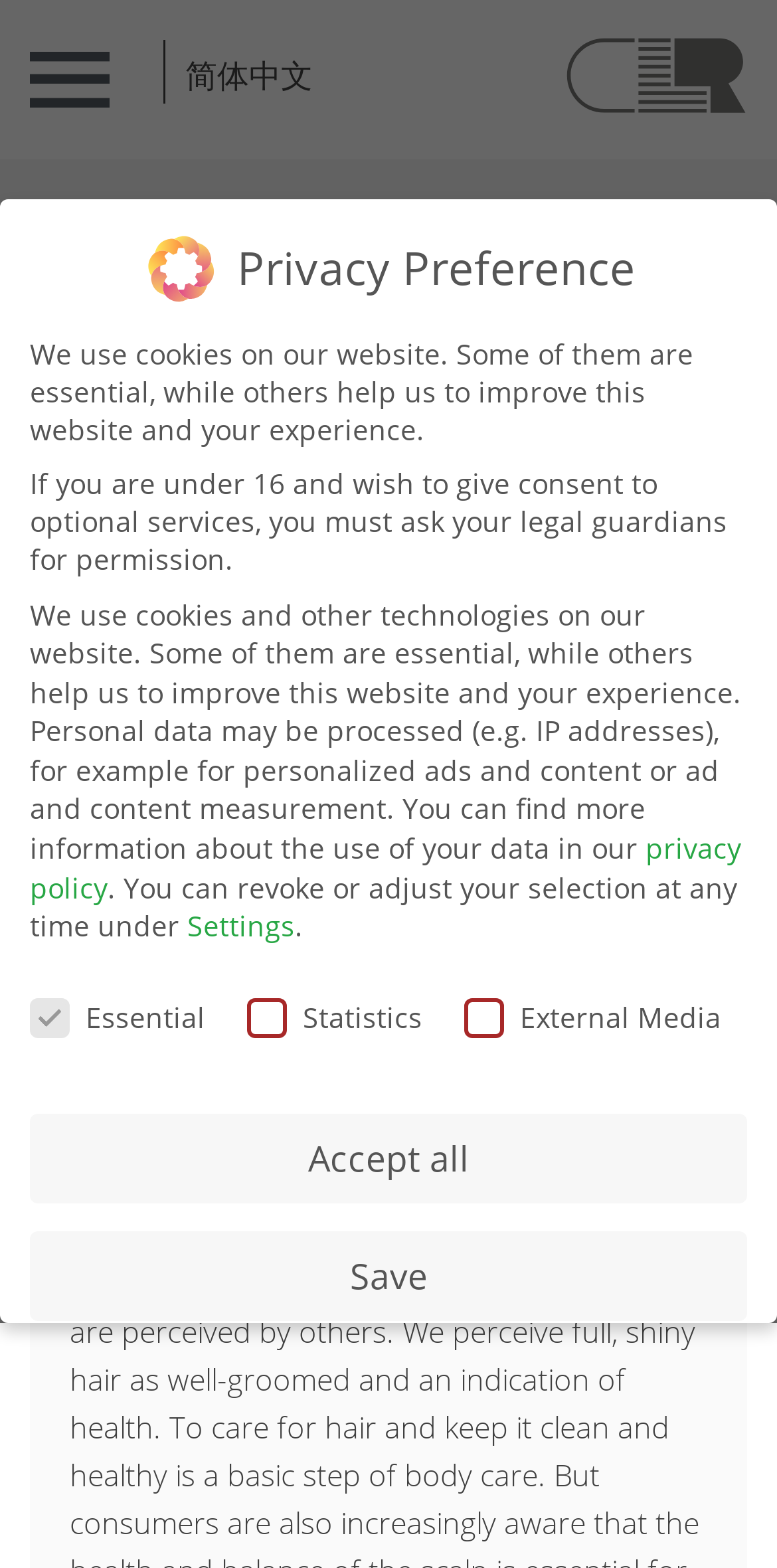Generate a comprehensive description of the webpage content.

The webpage has a title "Happy scalp, happy hair" and a link to "CLR Berlin" at the top right corner. Below the title, there is a button on the left and a non-descriptive static text on the right. 

A complementary section is located below, containing a list item with a link to "简体中文". 

The main content of the webpage is divided into two sections. The first section has a heading "Happy scalp, happy hair" with a link to the same title. Below this heading, there is a link and a non-descriptive header.

The second section is related to privacy preferences. It starts with a heading "Privacy Preference" and a paragraph of text explaining the use of cookies on the website. There are three more paragraphs of text below, describing how personal data may be processed and providing links to the privacy policy and settings. 

Under these paragraphs, there is a group of checkboxes labeled "Essential", "Statistics", and "External Media", with the "Essential" checkbox being checked by default. 

At the bottom of the webpage, there are four buttons: "Accept all", "Save", "Accept only essential cookies", and "Individual Privacy Preferences". The "Save" button is currently focused.